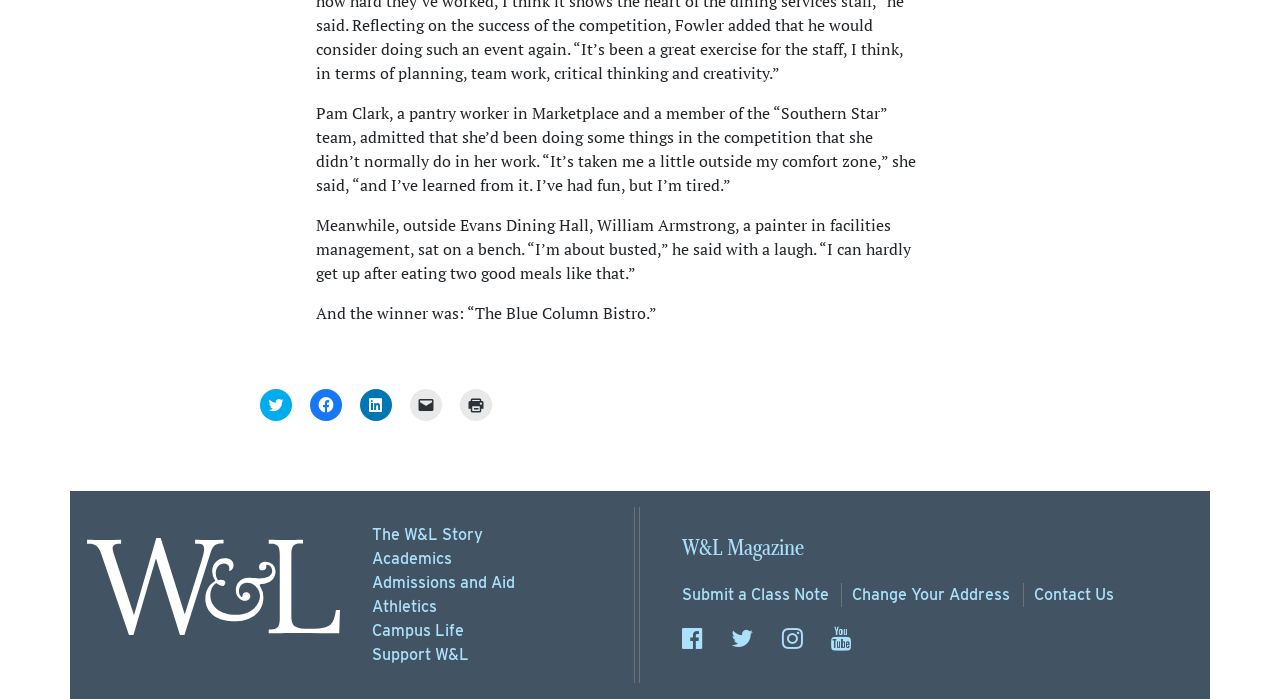Please provide a brief answer to the question using only one word or phrase: 
How many navigation sections are there?

3